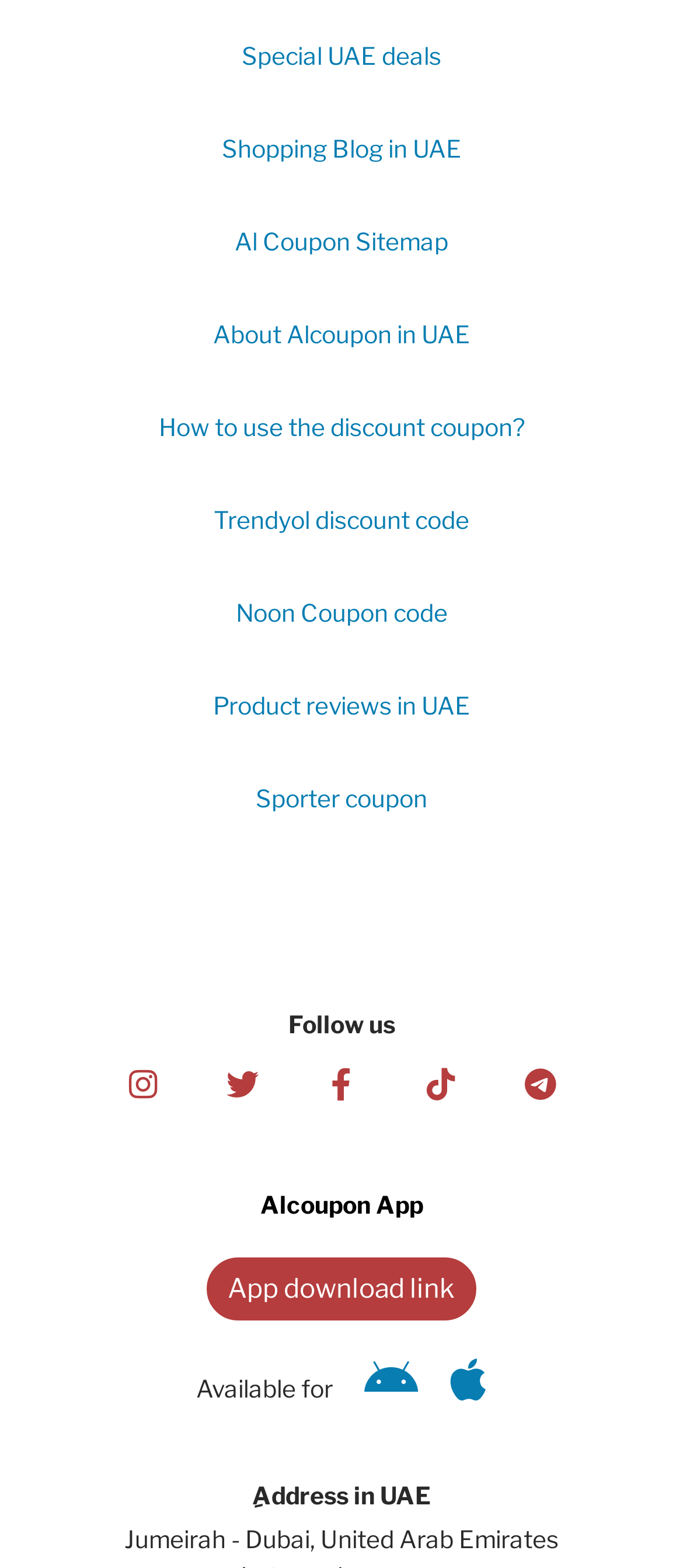Can you find the bounding box coordinates for the element to click on to achieve the instruction: "Visit 'Barentz US'"?

None